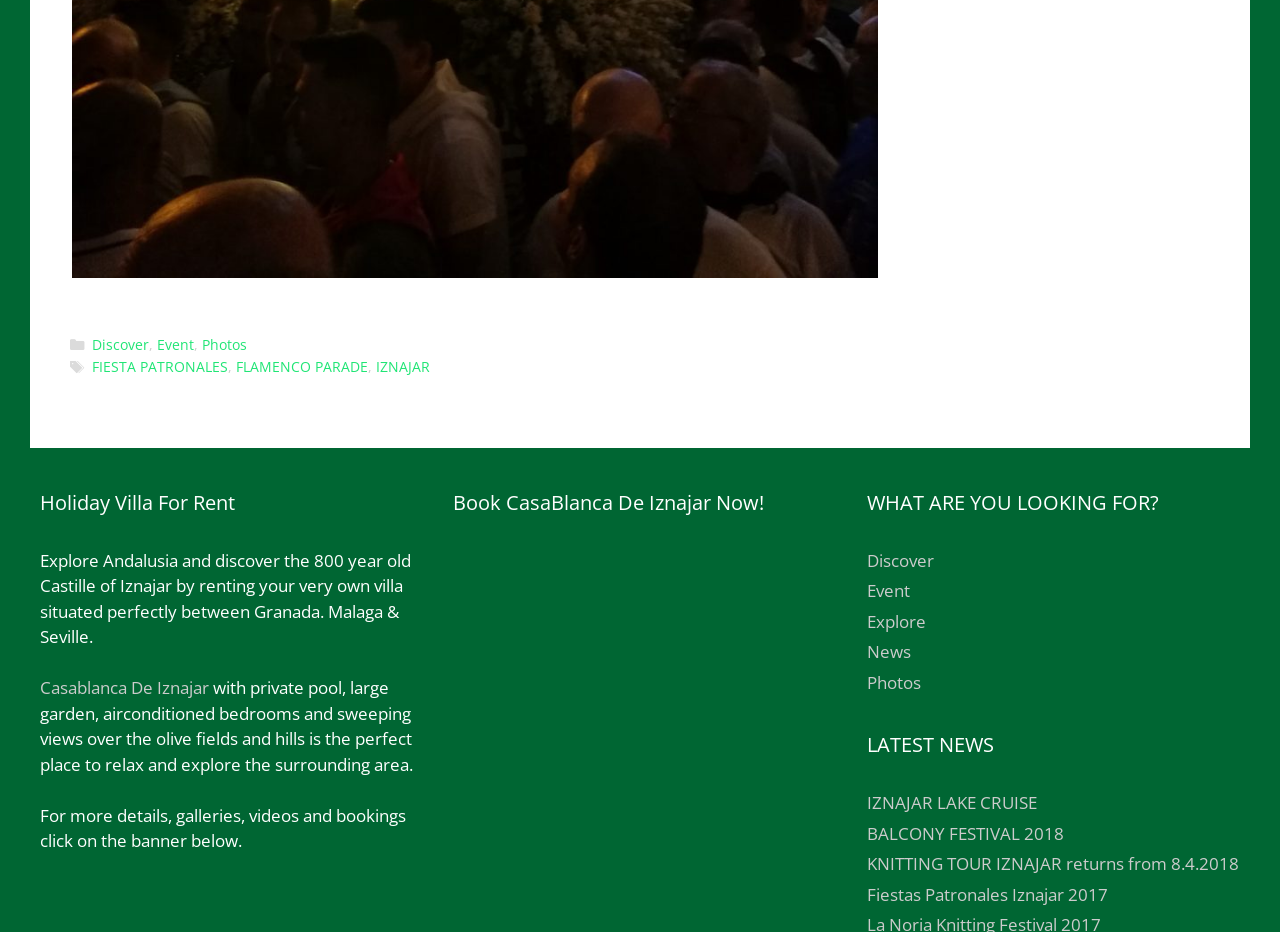Determine the bounding box coordinates of the clickable element to complete this instruction: "Book 'CasaBlanca De Iznajar Now!' ". Provide the coordinates in the format of four float numbers between 0 and 1, [left, top, right, bottom].

[0.354, 0.587, 0.646, 0.749]